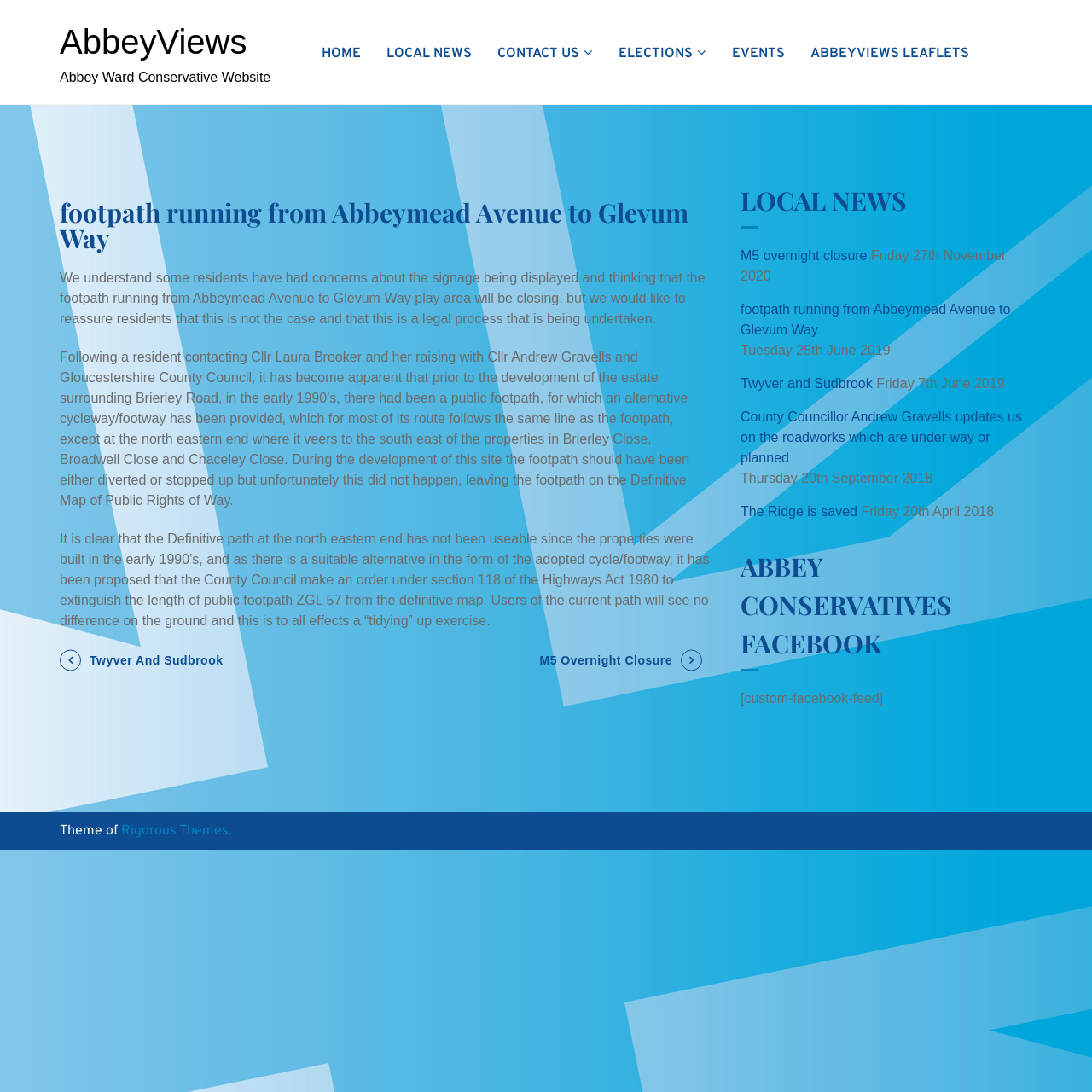Produce an extensive caption that describes everything on the webpage.

The webpage is about AbbeyViews, a Conservative website focused on local news and events in Abbey Ward. At the top, there is a header section with a link to "AbbeyViews" and a title "Abbey Ward Conservative Website". Below this, there is a navigation menu with links to "HOME", "LOCAL NEWS", "CONTACT US", "ELECTIONS", "EVENTS", and "ABBEYVIEWS LEAFLETS".

The main content area is divided into two sections. On the left, there is an article with a heading "footpath running from Abbeymead Avenue to Glevum Way" and three paragraphs of text. The text explains that there were concerns about the signage of a footpath, but it is not being closed, and the council is undertaking a legal process to update the public rights of way map. The article also mentions that the footpath has not been usable since the 1990s and a suitable alternative cycleway/footway has been provided.

On the right, there is a complementary section with a heading "LOCAL NEWS" and a list of news articles with links and dates. The articles include "M5 overnight closure", "footpath running from Abbeymead Avenue to Glevum Way", "Twyver and Sudbrook", and others. Below this, there is a section with a heading "ABBEY CONSERVATIVES FACEBOOK" and a custom Facebook feed.

At the bottom of the page, there is a footer section with a link to "Rigorous Themes" and a copyright notice.